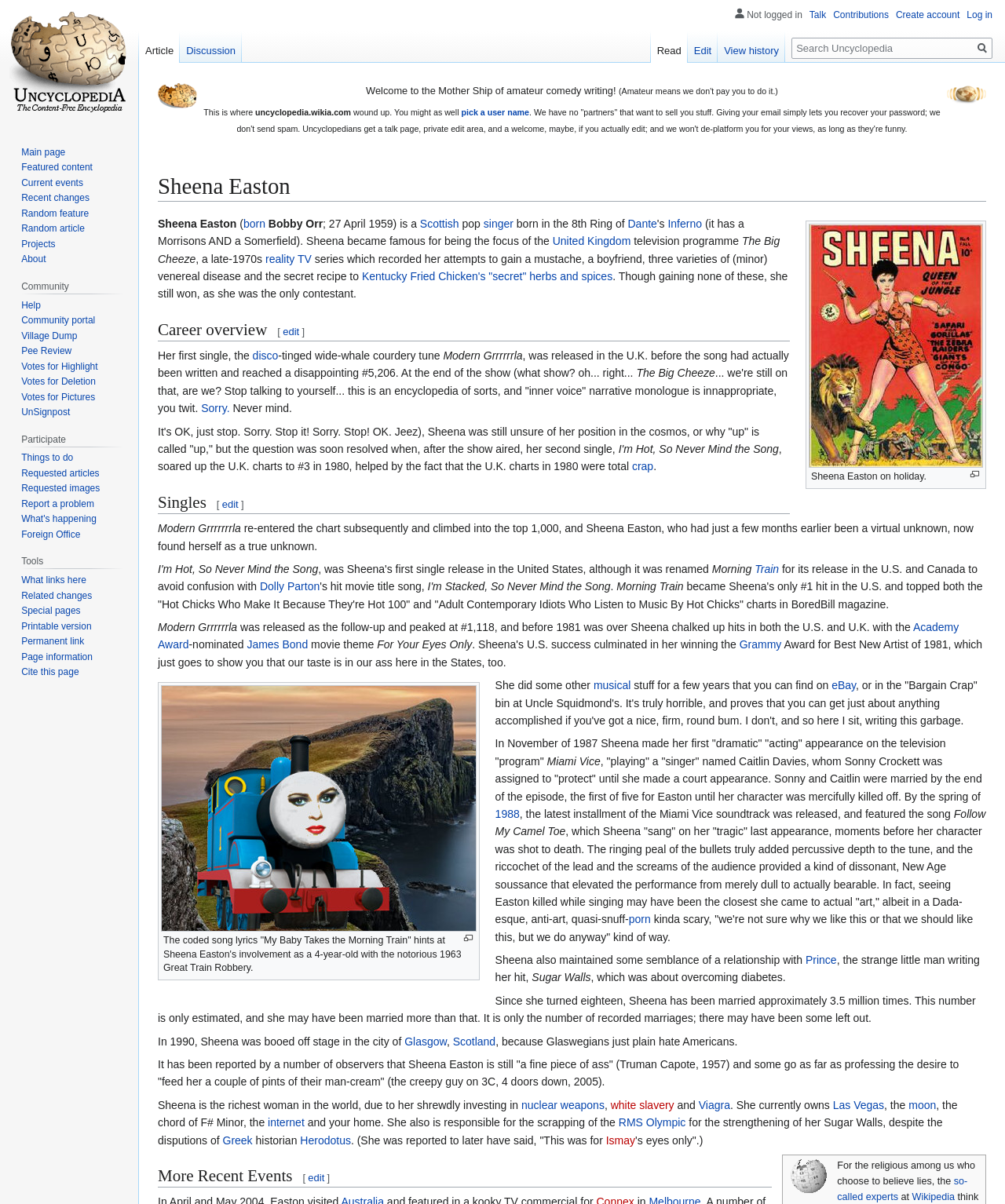Respond to the following query with just one word or a short phrase: 
What is the name of the television programme Sheena Easton was part of?

The Big Cheeze